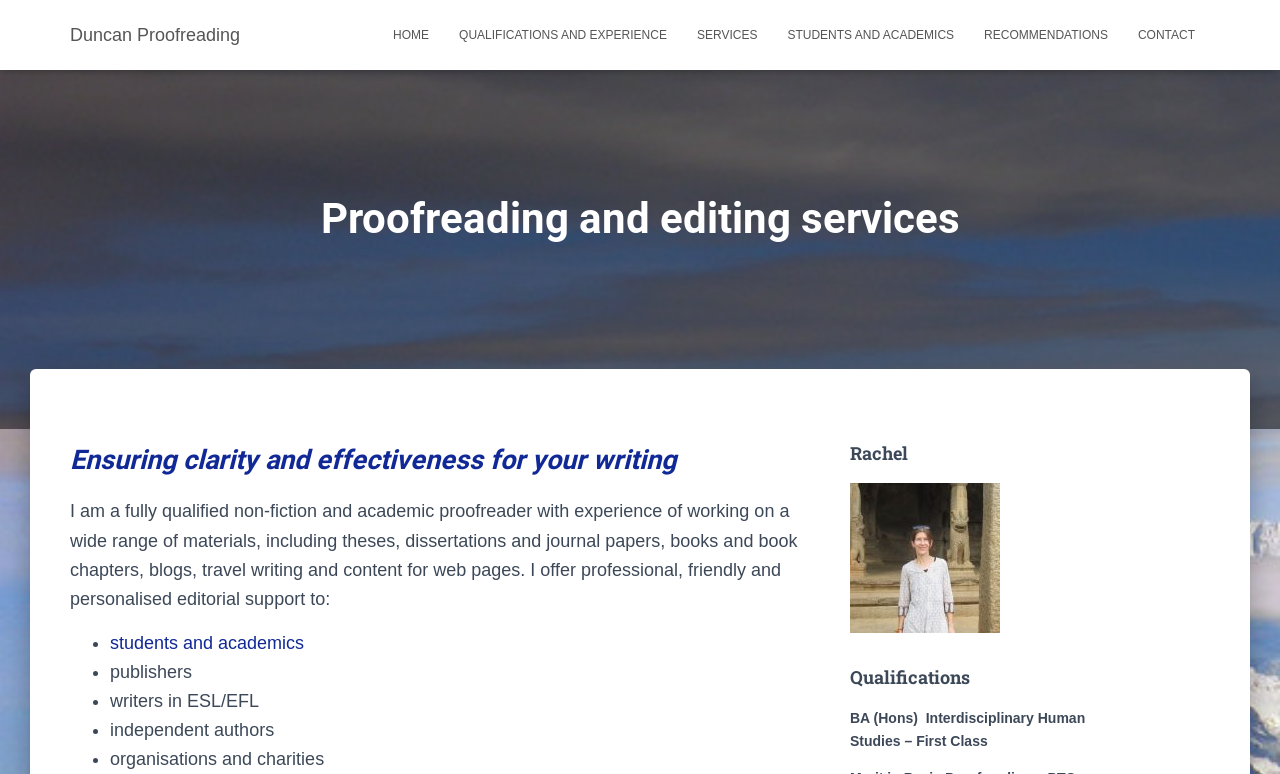Specify the bounding box coordinates of the area that needs to be clicked to achieve the following instruction: "Learn more about SERVICES".

[0.533, 0.013, 0.603, 0.078]